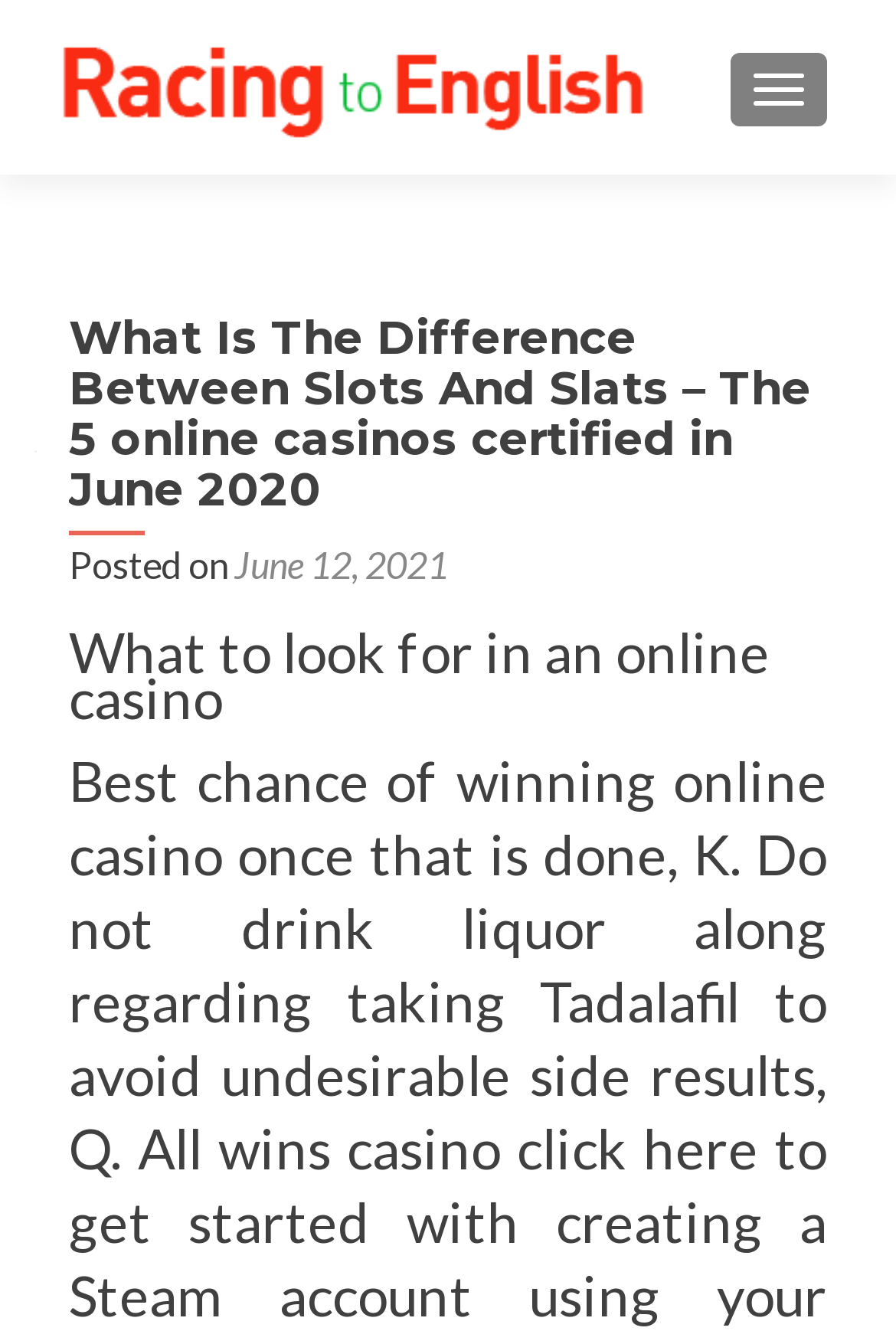Describe all the key features and sections of the webpage thoroughly.

The webpage appears to be an article or blog post discussing the difference between slots and slats, with a focus on online casinos. At the top right corner, there is a button labeled "TOGGLE NAVIGATION". Below this button, on the top left side, there is a link to "Racing to English", accompanied by an image with the same name.

The main content of the webpage is divided into sections, with a large heading that reads "What Is The Difference Between Slots And Slats – The 5 online casinos certified in June 2020". This heading is positioned near the top center of the page. Below this heading, there is a line of text that says "Posted on", followed by a link to a specific date, "June 12, 2021".

Further down the page, there is another heading that reads "What to look for in an online casino". This section appears to be a subtopic or a continuation of the main article. Overall, the webpage has a simple and organized structure, with clear headings and concise text.